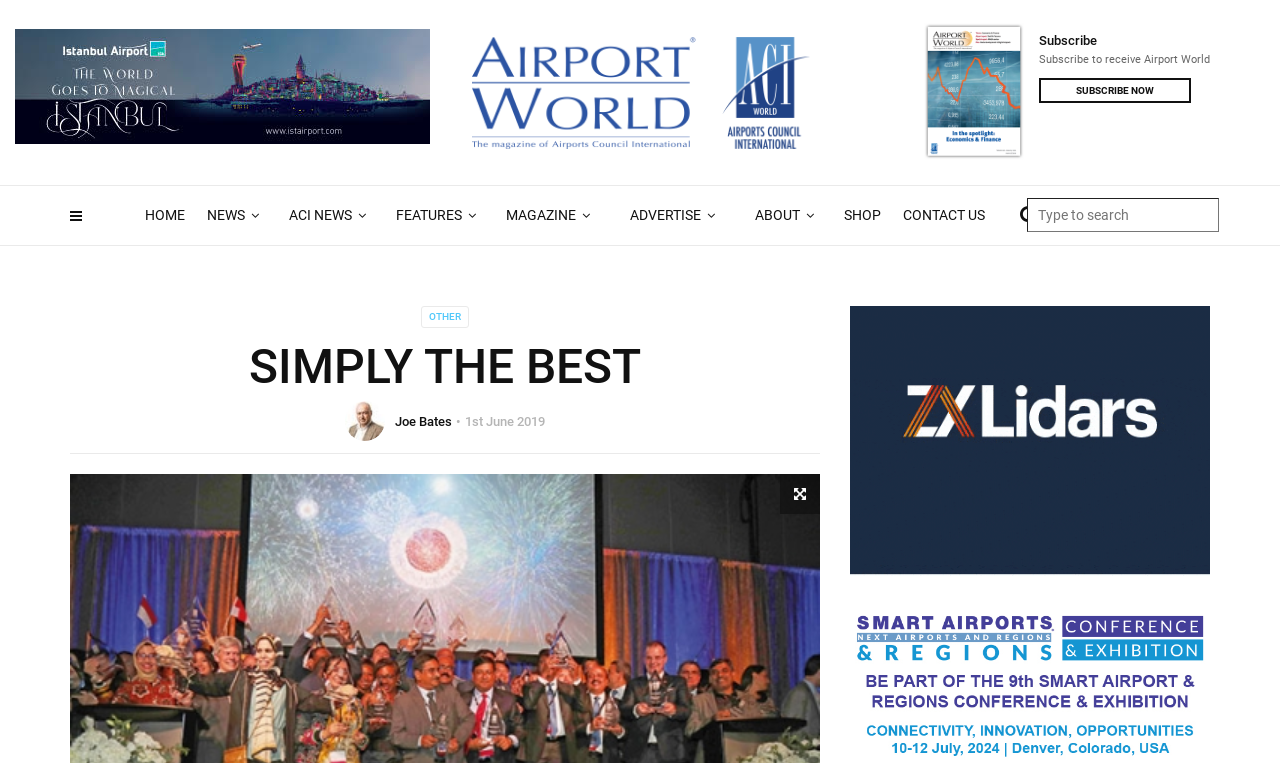Locate the bounding box of the UI element defined by this description: "Joe Bates". The coordinates should be given as four float numbers between 0 and 1, formatted as [left, top, right, bottom].

[0.309, 0.542, 0.353, 0.562]